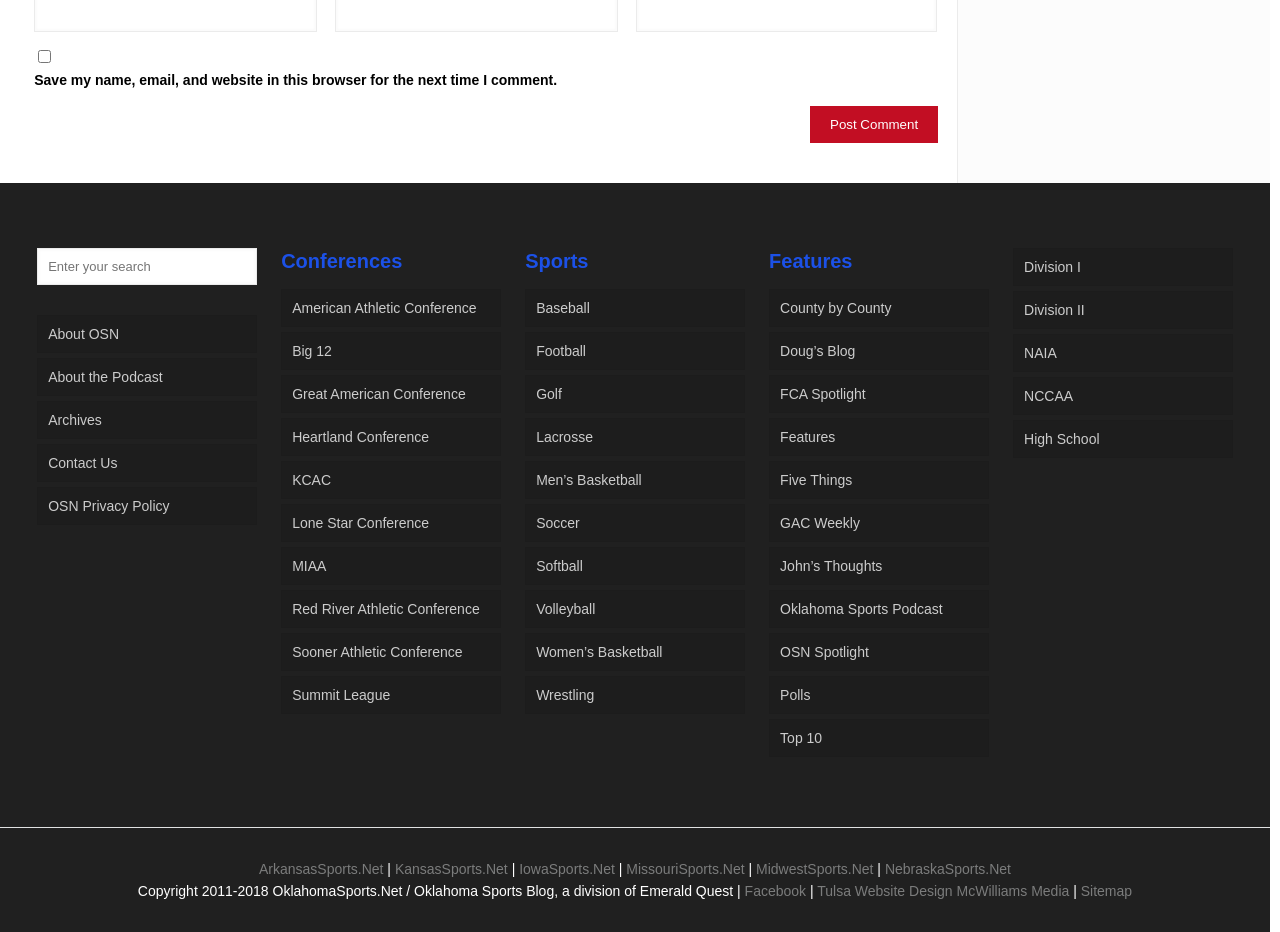What is the purpose of the search textbox?
Provide a one-word or short-phrase answer based on the image.

Search the website